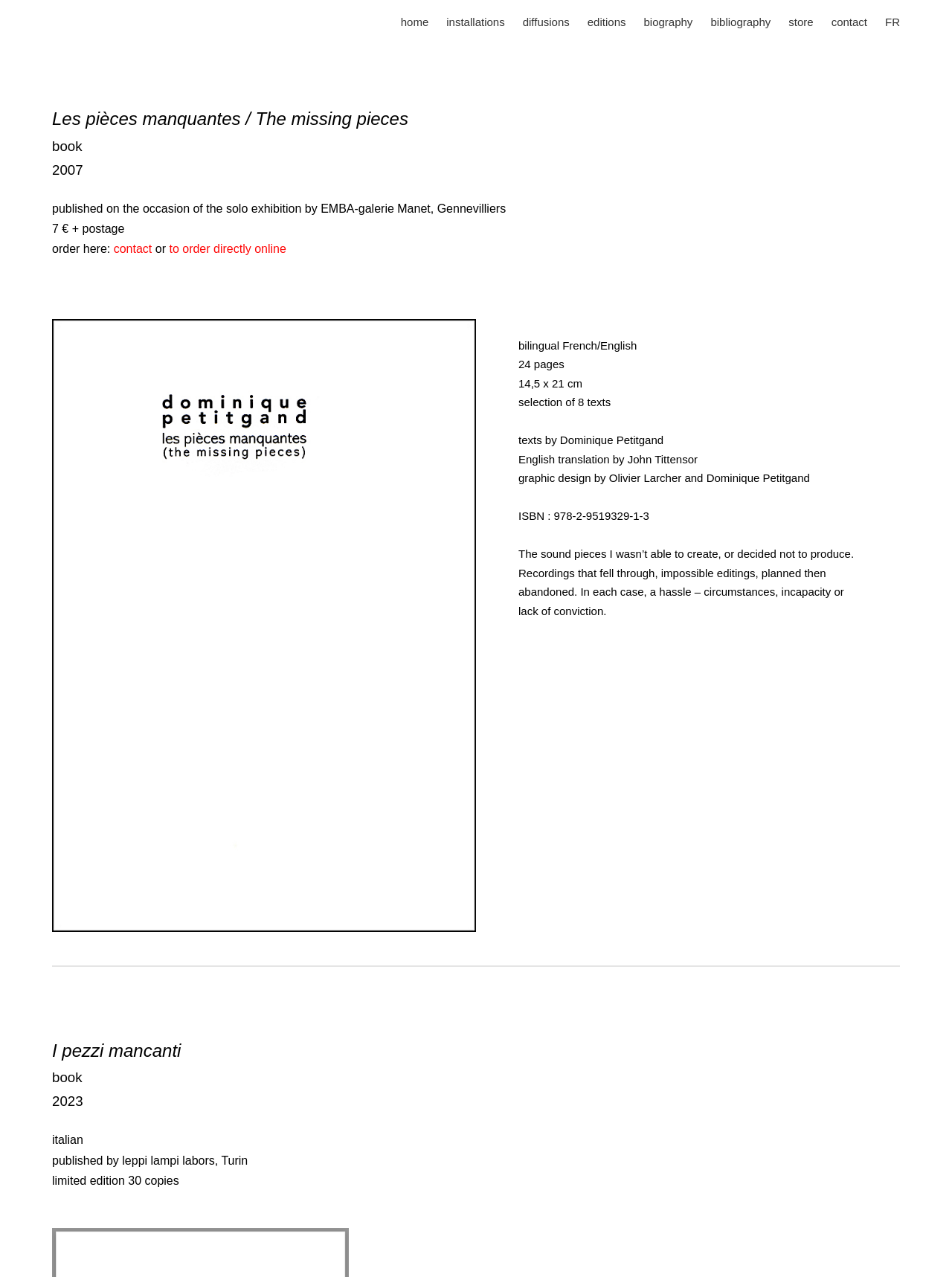Find the bounding box coordinates of the clickable area that will achieve the following instruction: "view biography".

[0.676, 0.01, 0.728, 0.025]